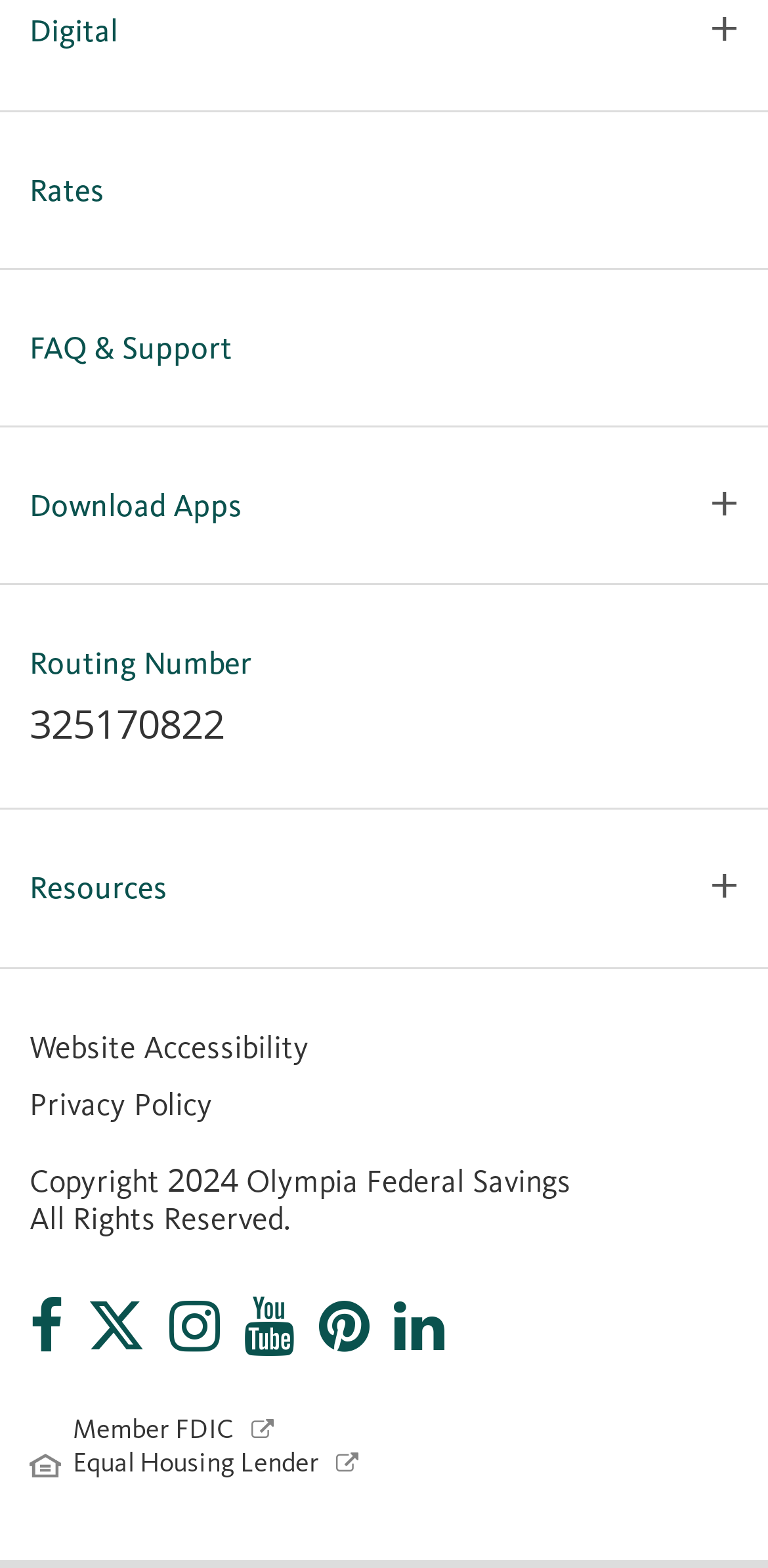Predict the bounding box of the UI element based on this description: "App Keywords".

None